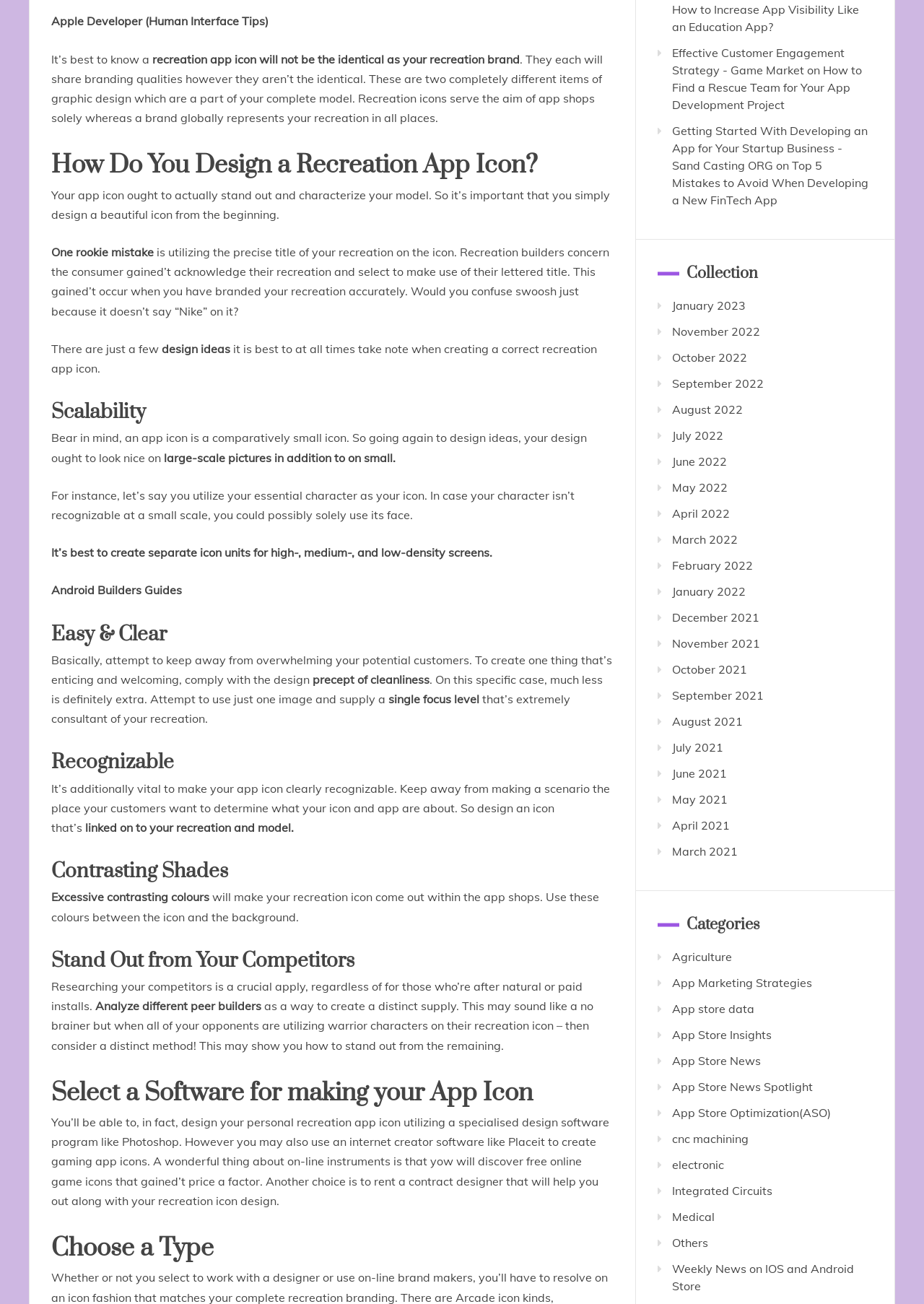What is the main topic of the webpage?
Can you offer a detailed and complete answer to this question?

The webpage provides guidelines and tips on how to design a game app icon, including scalability, simplicity, recognizability, and contrasting colors.